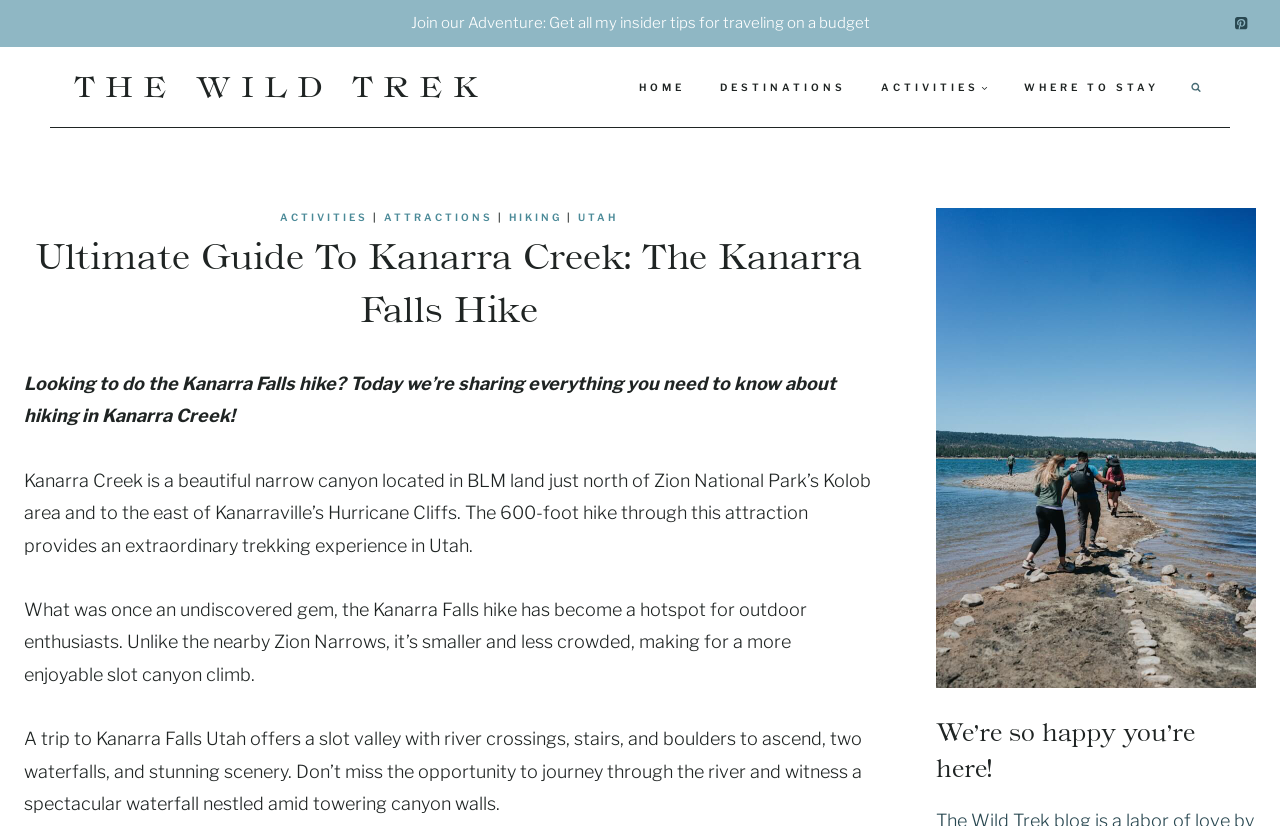Extract the text of the main heading from the webpage.

Ultimate Guide To Kanarra Creek: The Kanarra Falls Hike